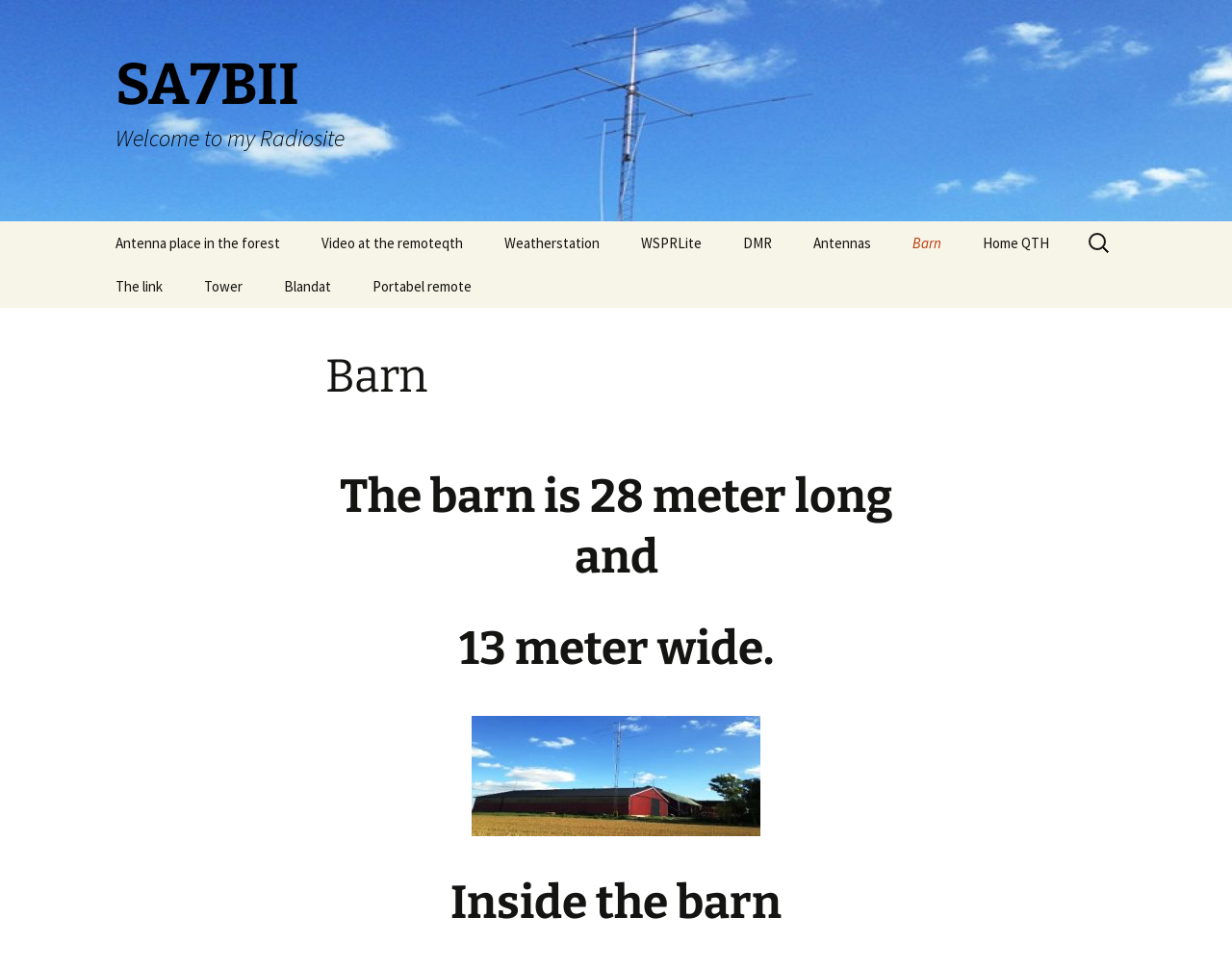Find the bounding box coordinates of the clickable area required to complete the following action: "Visit Antenna place in the forest".

[0.078, 0.229, 0.243, 0.273]